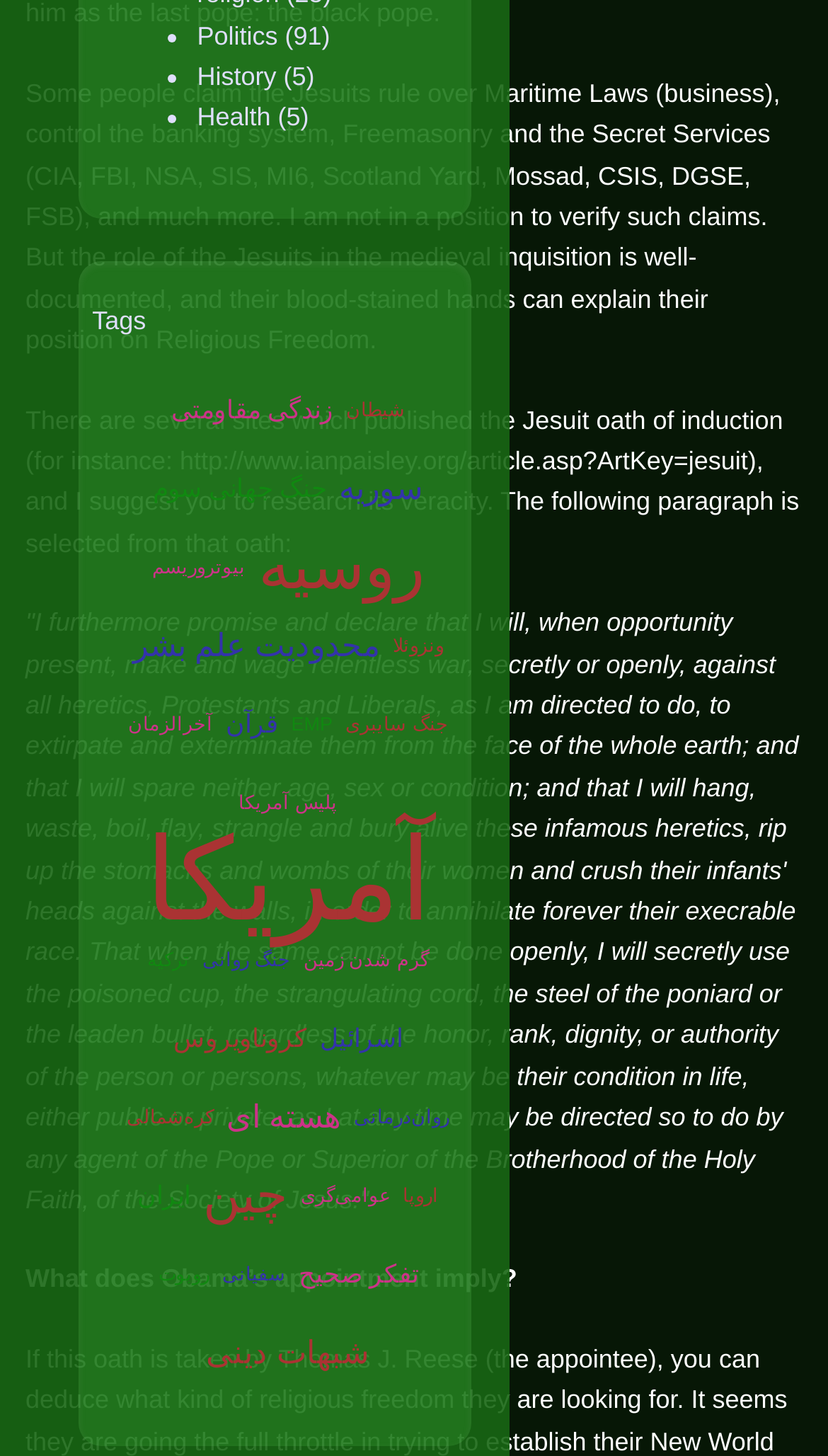What is the tone of the static text?
Please provide a comprehensive and detailed answer to the question.

The tone of the static text appears to be critical of the Jesuits and their actions, as evidenced by the quote from the oath of induction that describes their violent and oppressive behavior towards heretics and liberals.